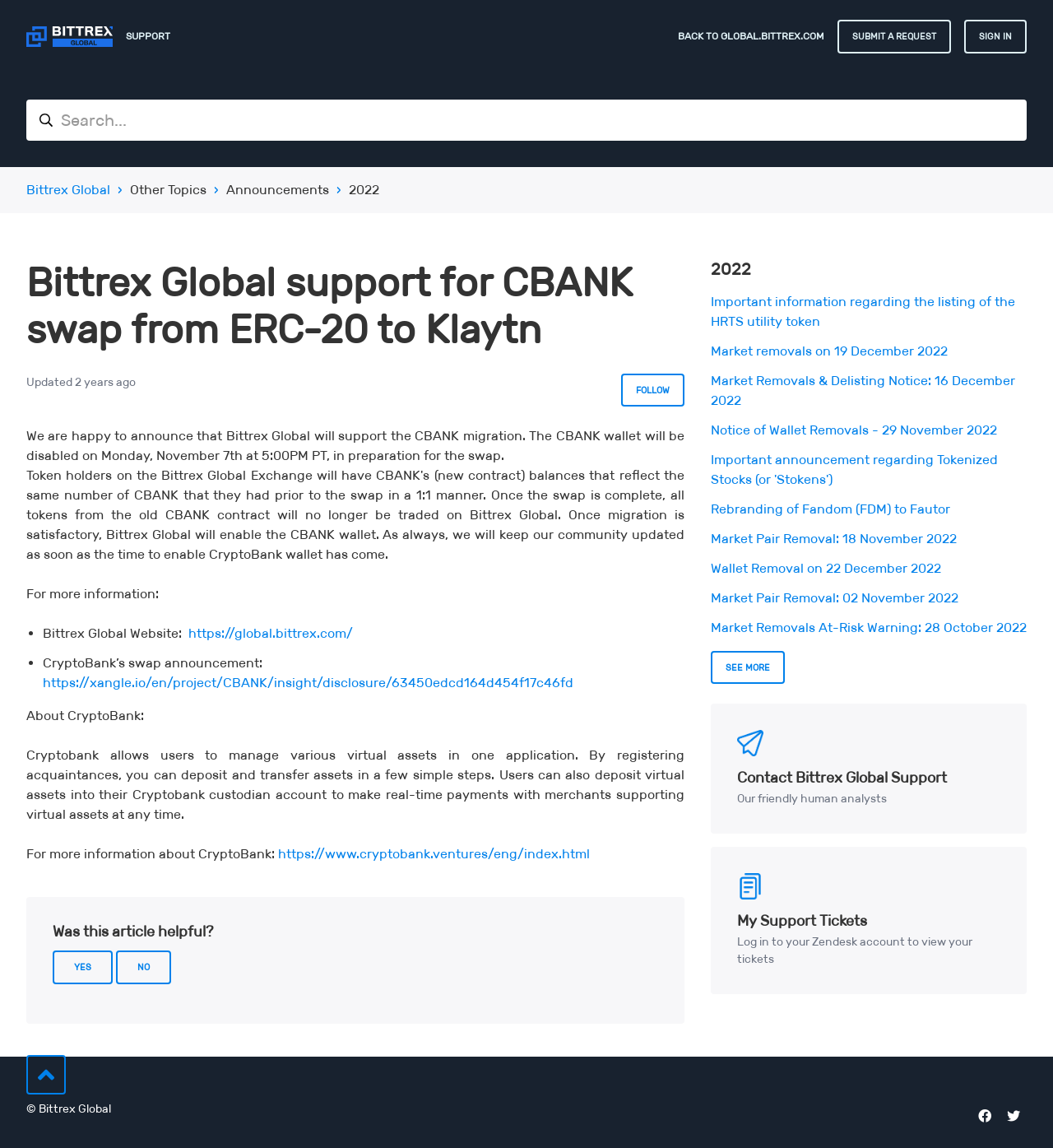What is the purpose of the CBANK wallet migration?
Look at the image and respond with a one-word or short-phrase answer.

Swap from ERC-20 to Klaytn